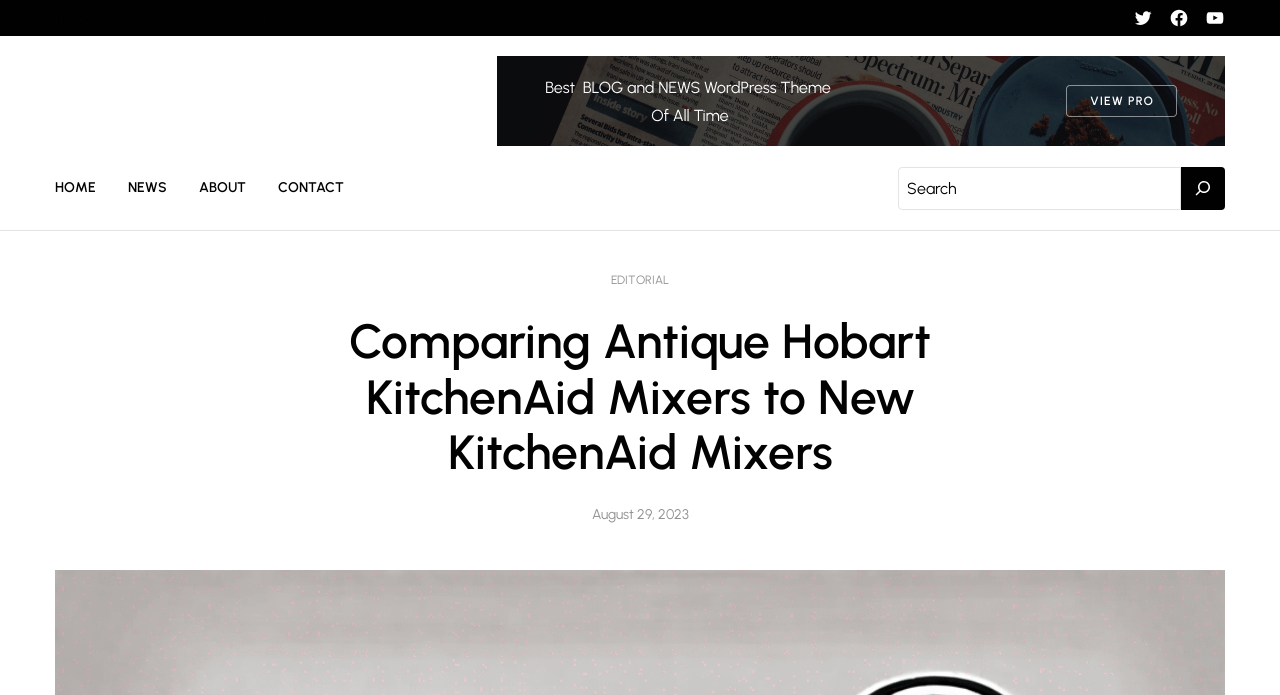Please find the top heading of the webpage and generate its text.

Comparing Antique Hobart KitchenAid Mixers to New KitchenAid Mixers